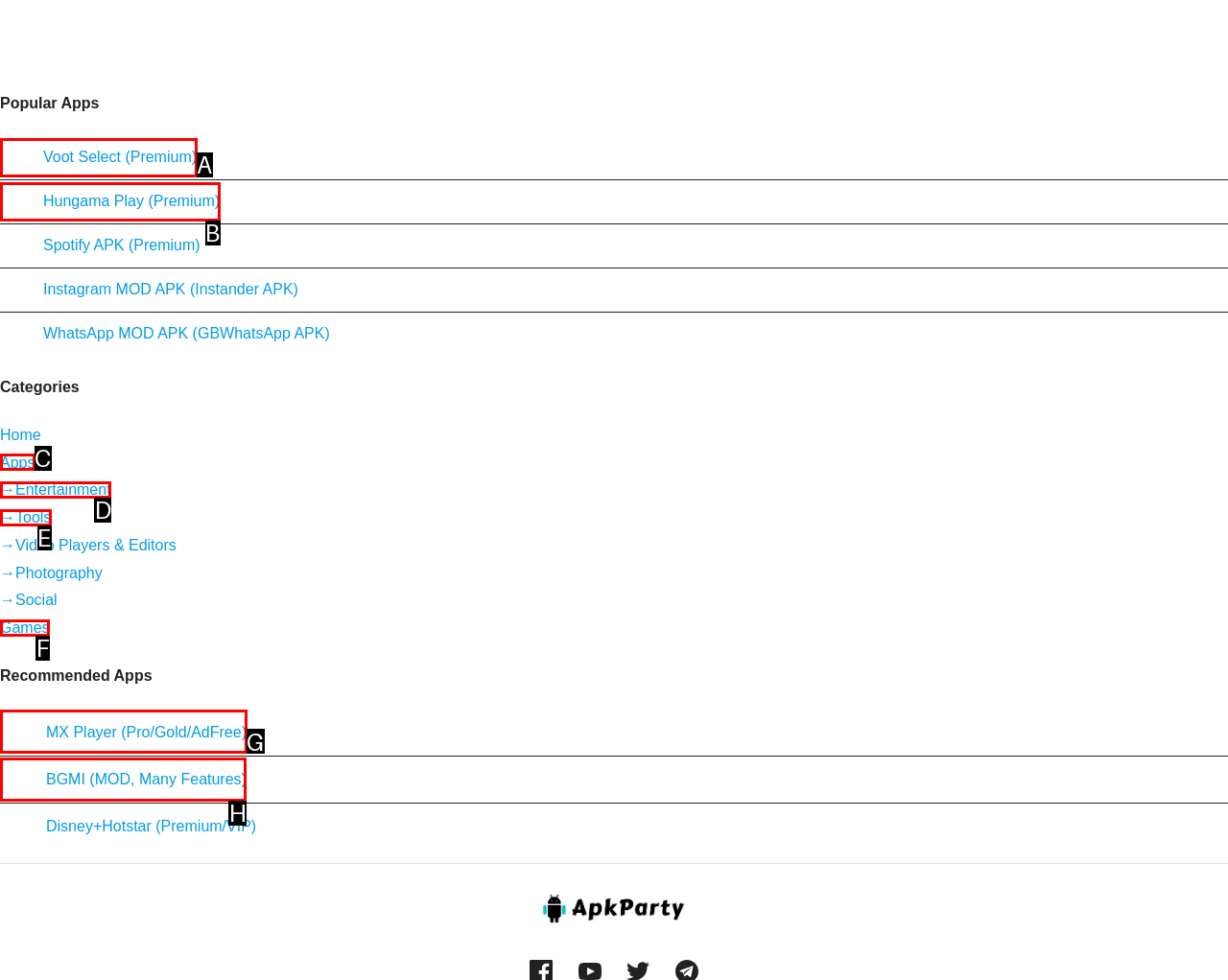Point out the correct UI element to click to carry out this instruction: View MX Player (Pro/Gold/AdFree) details
Answer with the letter of the chosen option from the provided choices directly.

G